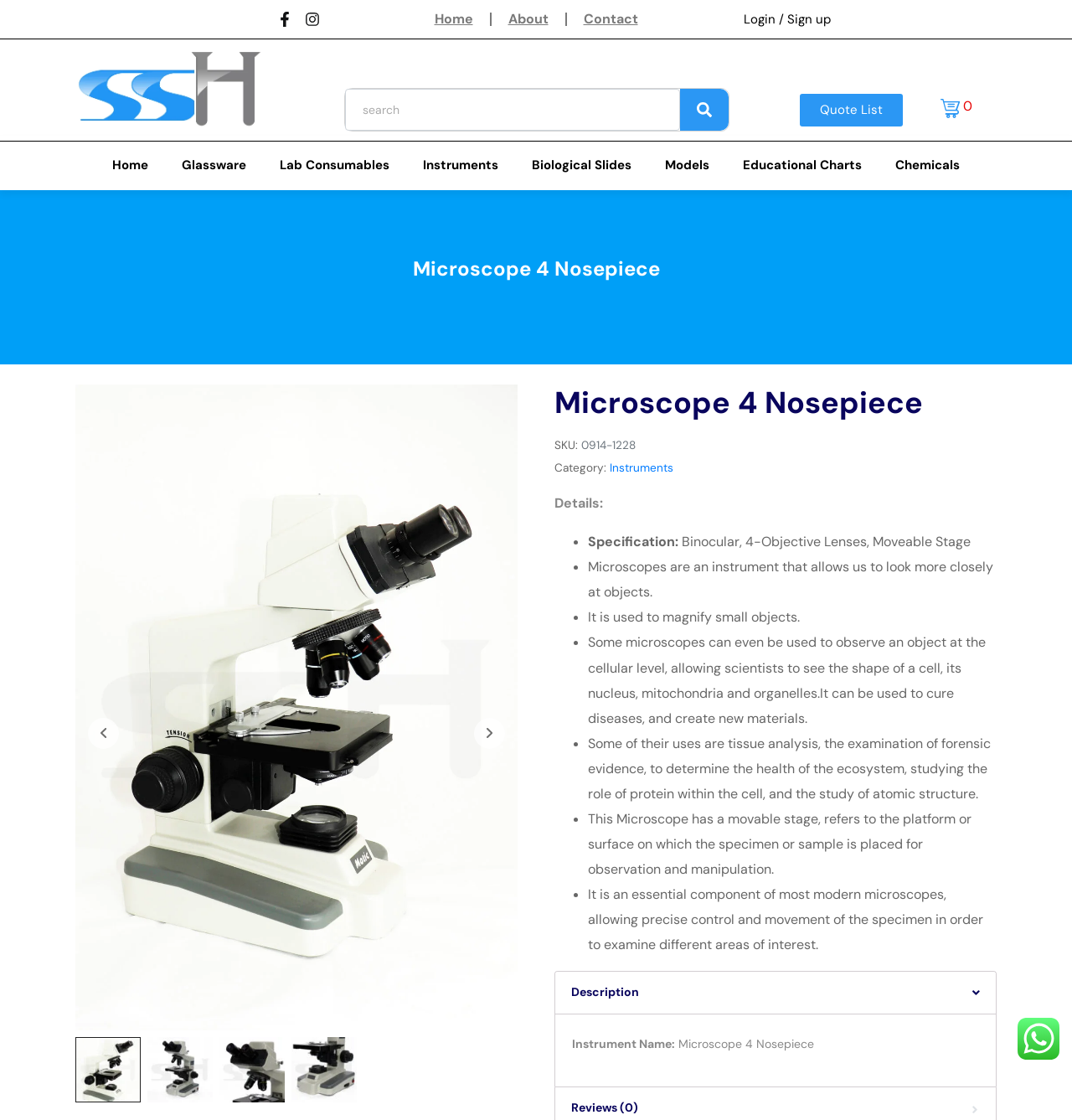Identify the bounding box coordinates for the element you need to click to achieve the following task: "View Microscope 4 Nosepiece details". Provide the bounding box coordinates as four float numbers between 0 and 1, in the form [left, top, right, bottom].

[0.07, 0.185, 0.93, 0.296]